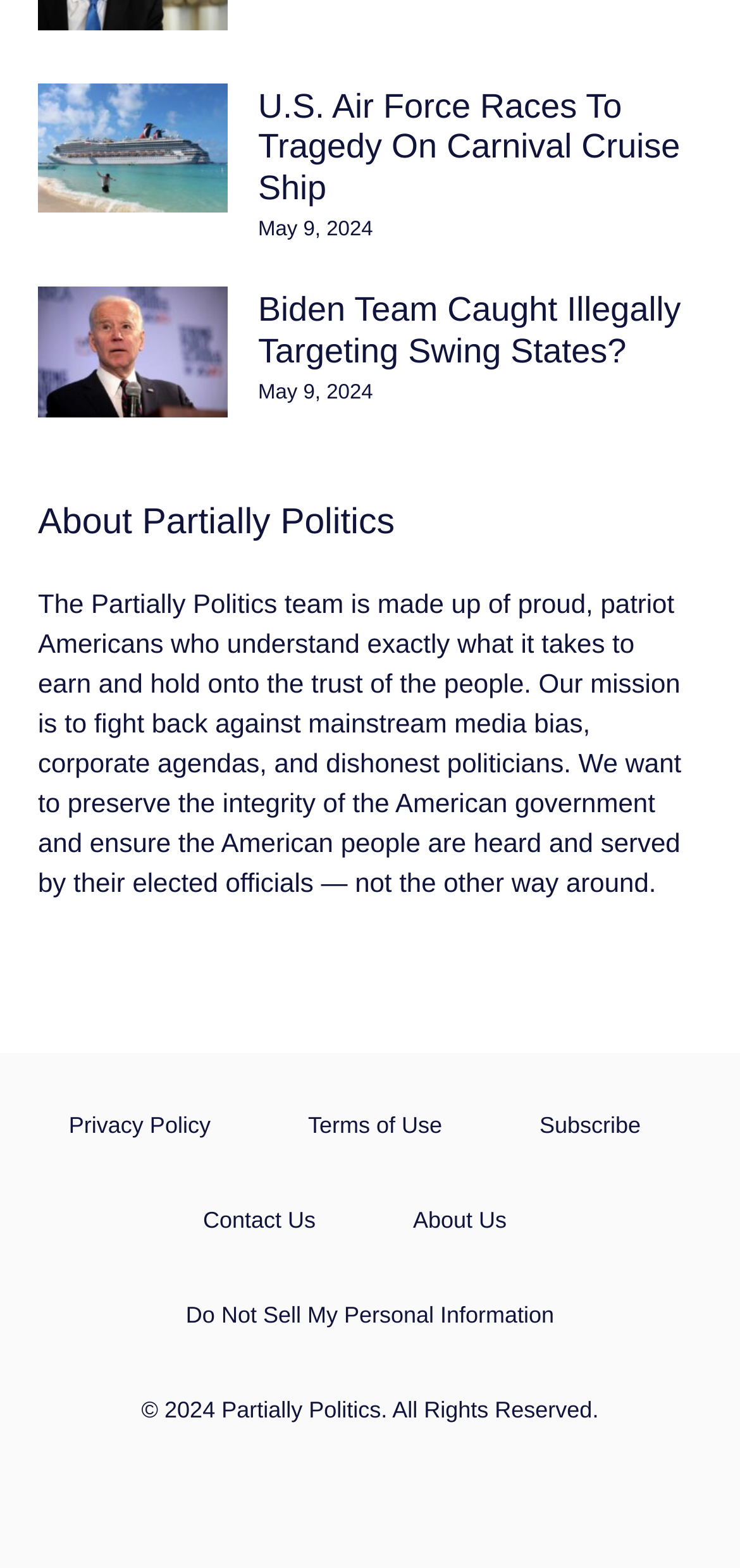Find the bounding box of the element with the following description: "Terms of Use". The coordinates must be four float numbers between 0 and 1, formatted as [left, top, right, bottom].

[0.375, 0.687, 0.638, 0.747]